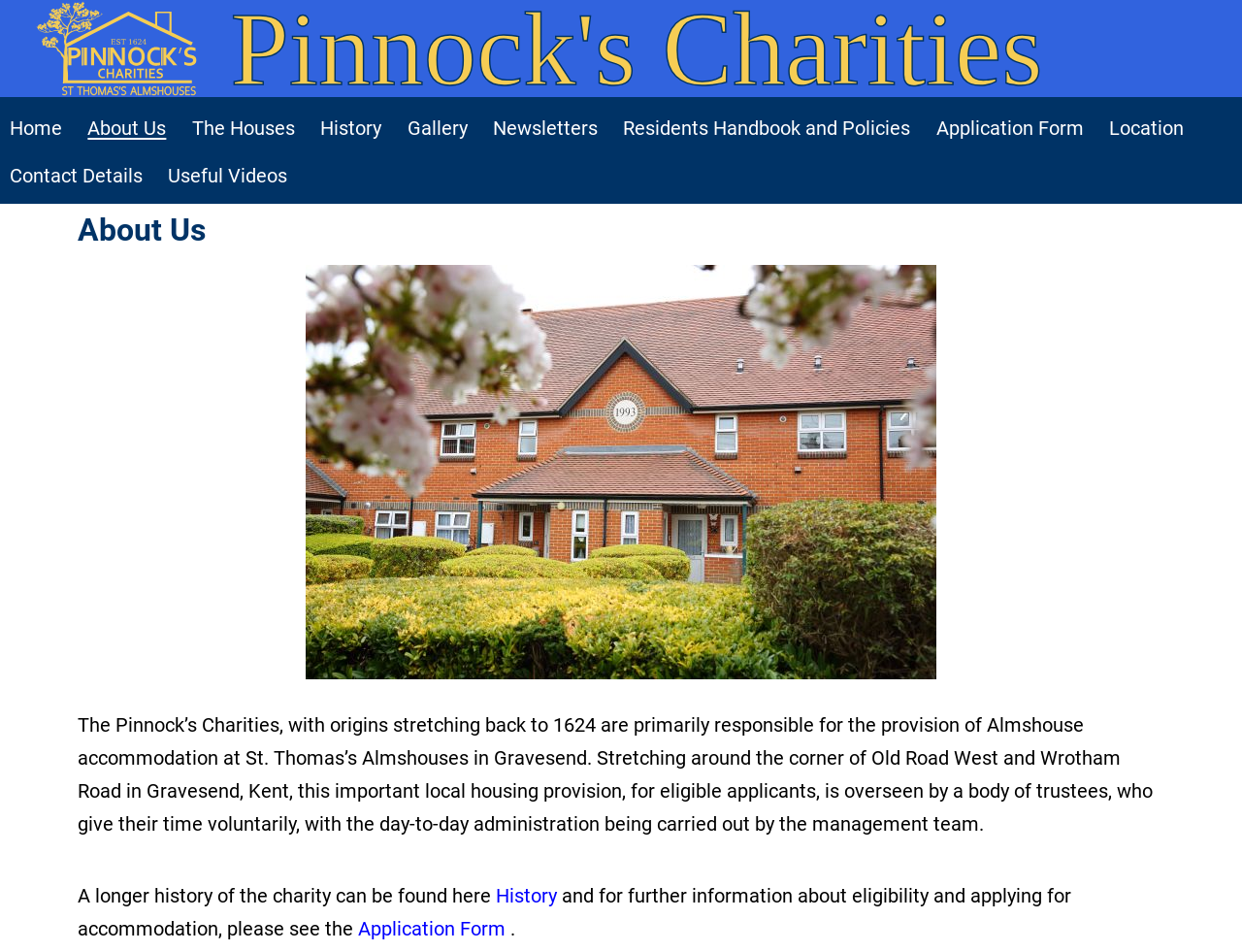Please identify the bounding box coordinates of the clickable area that will allow you to execute the instruction: "Click on About Us".

[0.06, 0.109, 0.144, 0.16]